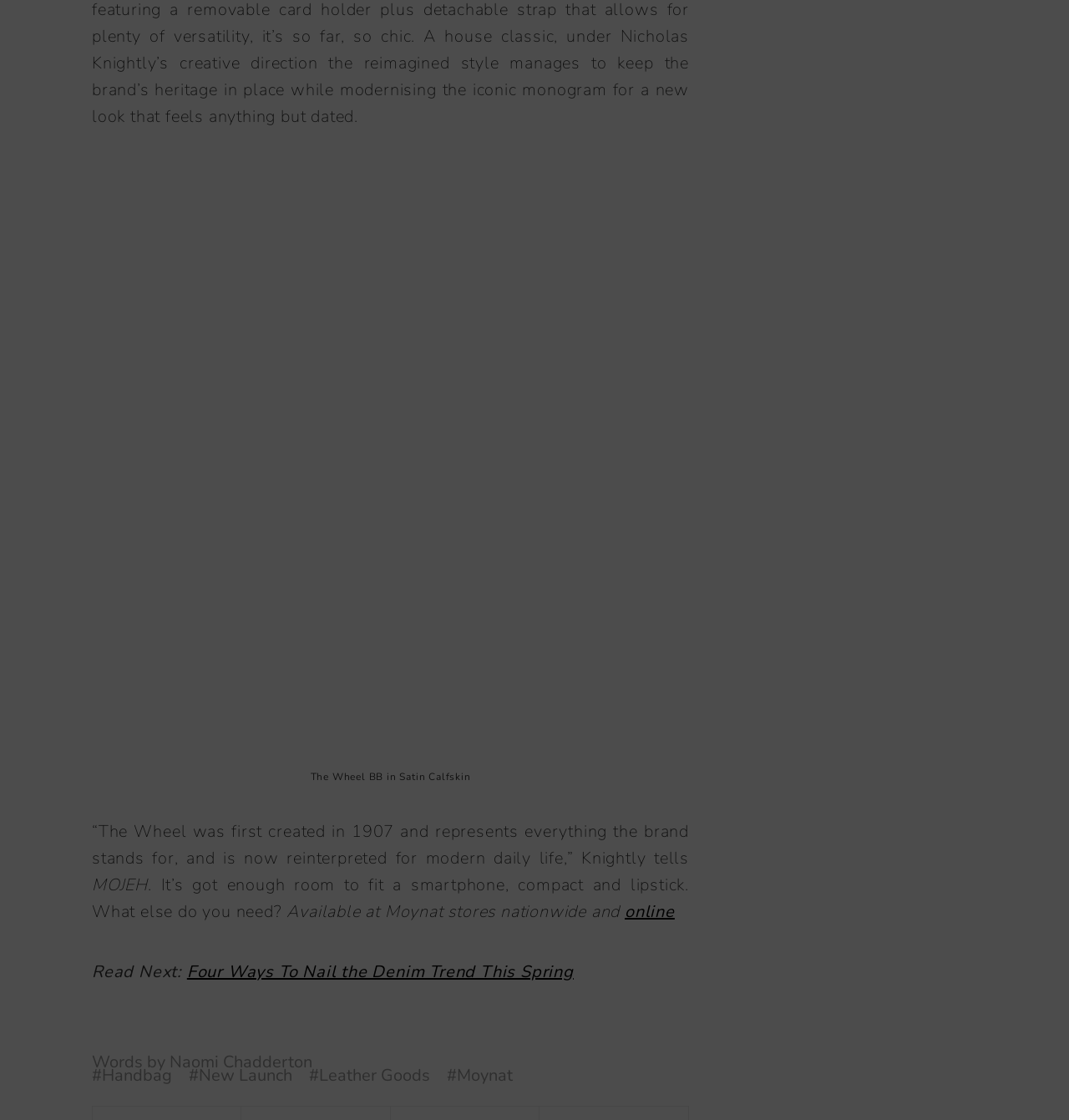What is the brand of the handbag?
Provide a thorough and detailed answer to the question.

I determined the answer by reading the text 'The Wheel BB in Satin Calfskin' and 'Available at Moynat stores nationwide and online', which suggests that Moynat is the brand of the handbag.